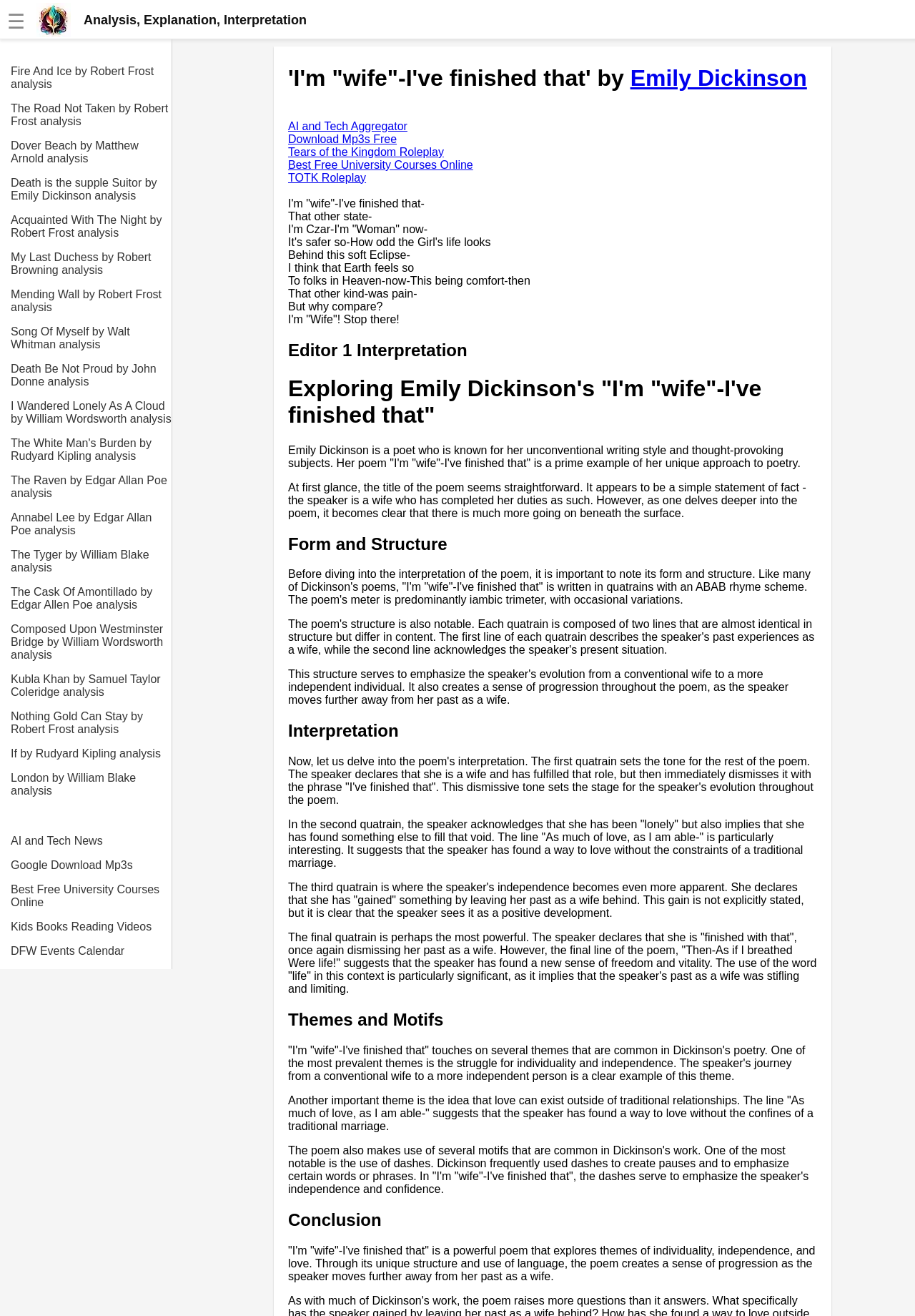Answer briefly with one word or phrase:
What is the main theme of the poem?

Independence